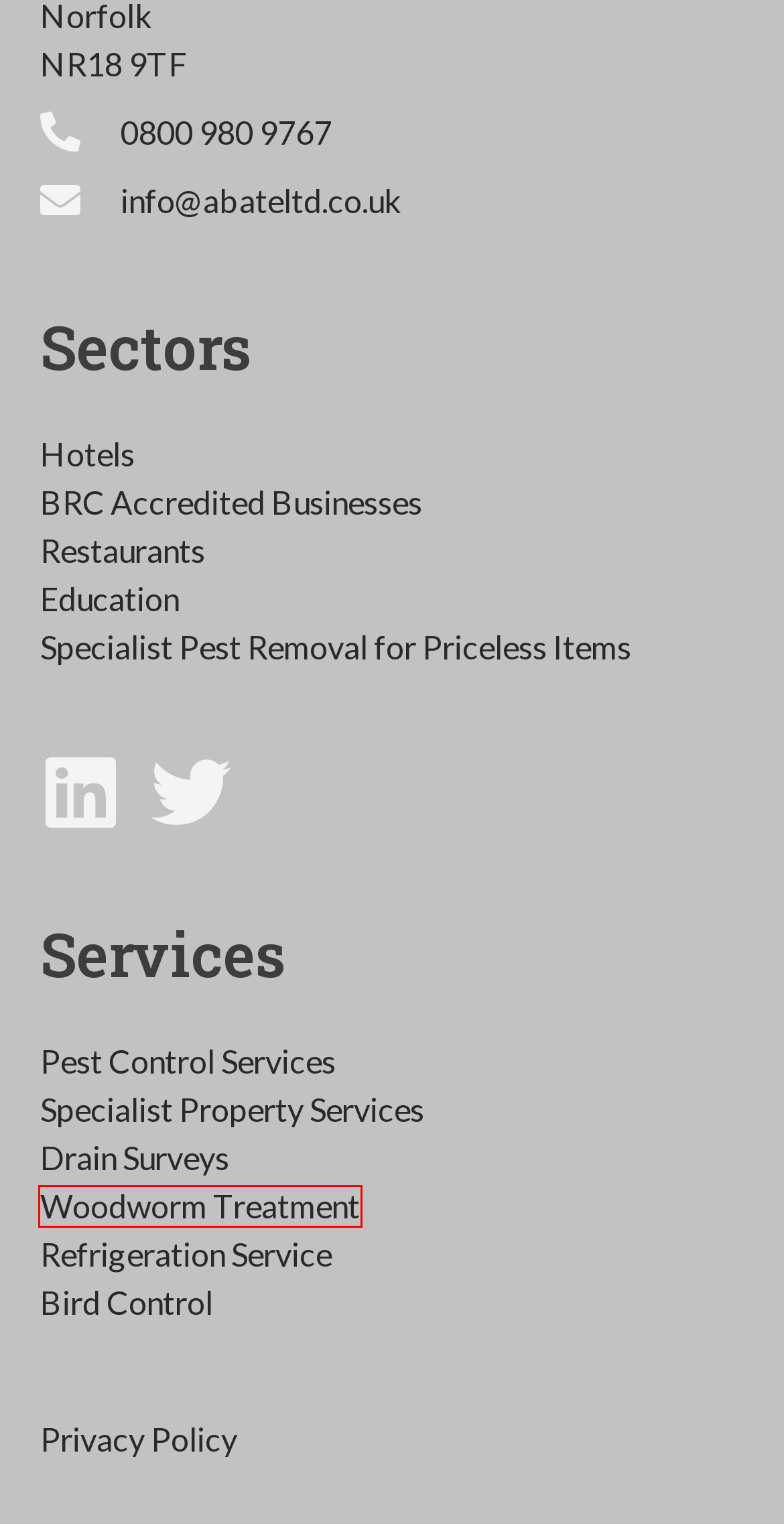Review the screenshot of a webpage which includes a red bounding box around an element. Select the description that best fits the new webpage once the element in the bounding box is clicked. Here are the candidates:
A. Pest Control for Hotels | Hotel Pest Management
B. Why Drains Surveys Are Vital To Control Rats Podcast Transcript | Abate
C. Commercial Pest Control | Abate Pest Management
D. Privacy Policy | Abate Pest Management
E. BRC Pest Control | Abate Pest Management
F. Woodworm Treatment | Abate Pest Management
G. Pest Control for Schools, Colleges and Universities | Abate
H. Pest Control for Restaurants | Abate Pest Management

F